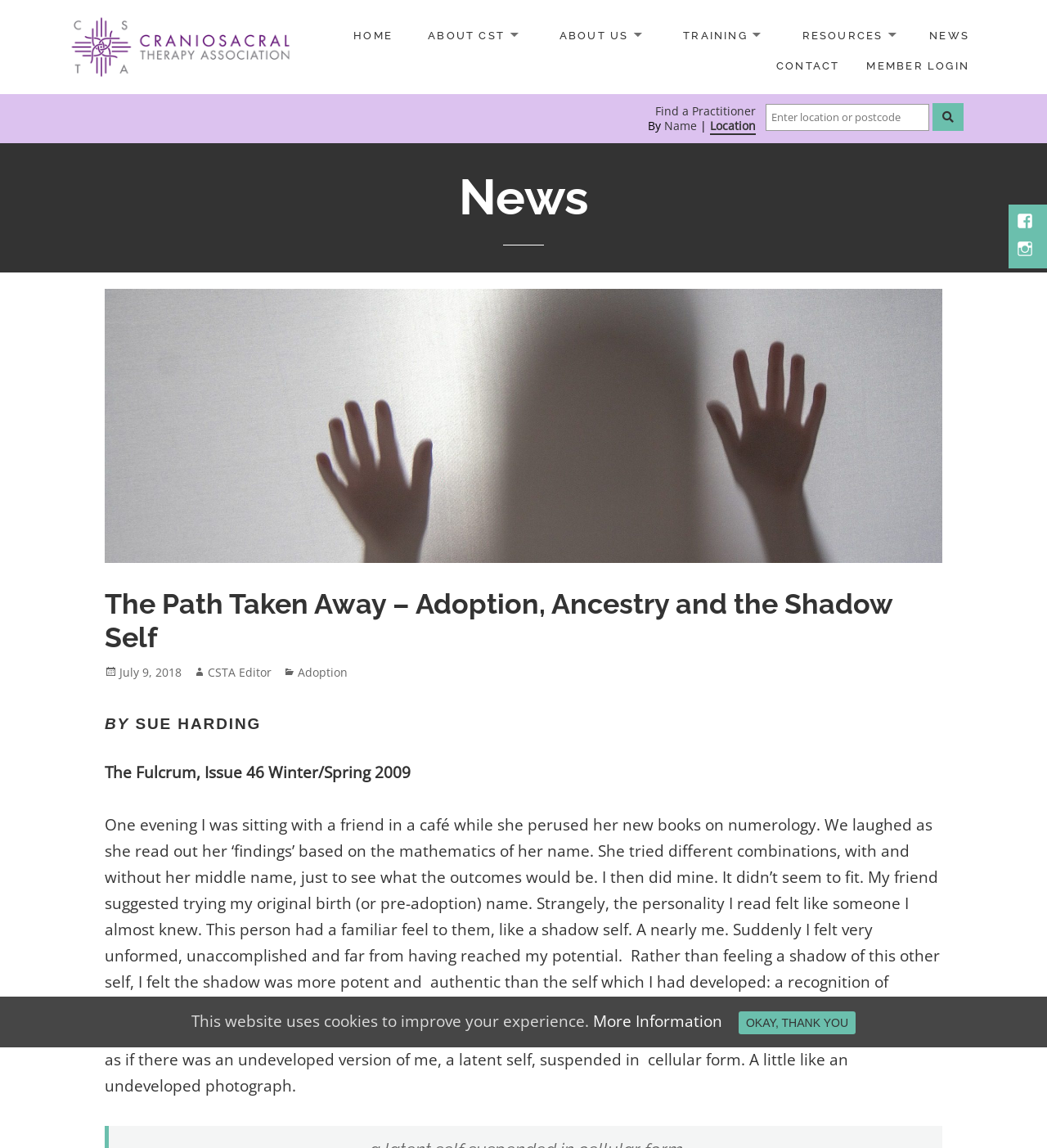From the element description: "About CST", extract the bounding box coordinates of the UI element. The coordinates should be expressed as four float numbers between 0 and 1, in the order [left, top, right, bottom].

[0.397, 0.015, 0.504, 0.05]